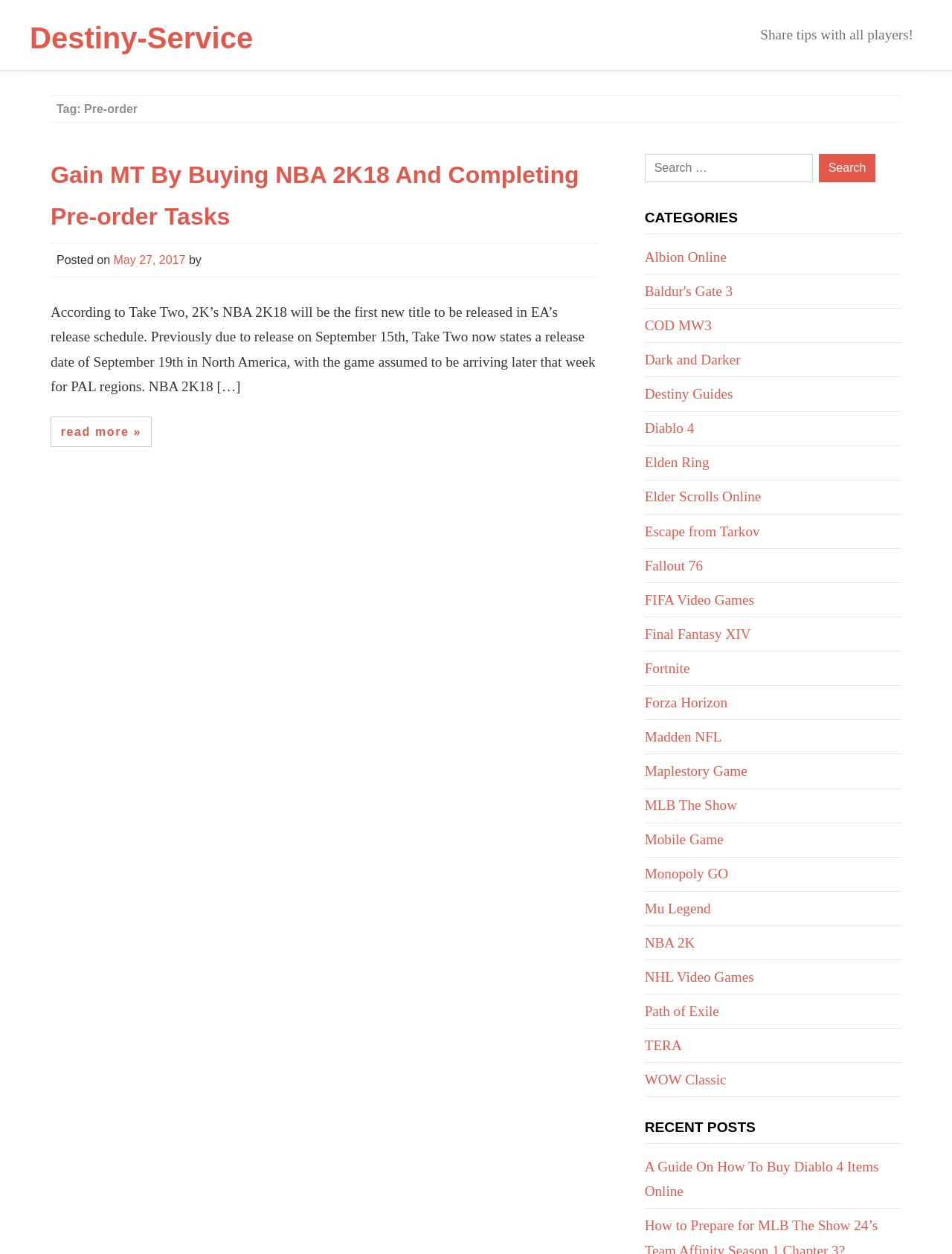Identify the bounding box coordinates of the area that should be clicked in order to complete the given instruction: "Search for a keyword". The bounding box coordinates should be four float numbers between 0 and 1, i.e., [left, top, right, bottom].

[0.677, 0.123, 0.854, 0.145]